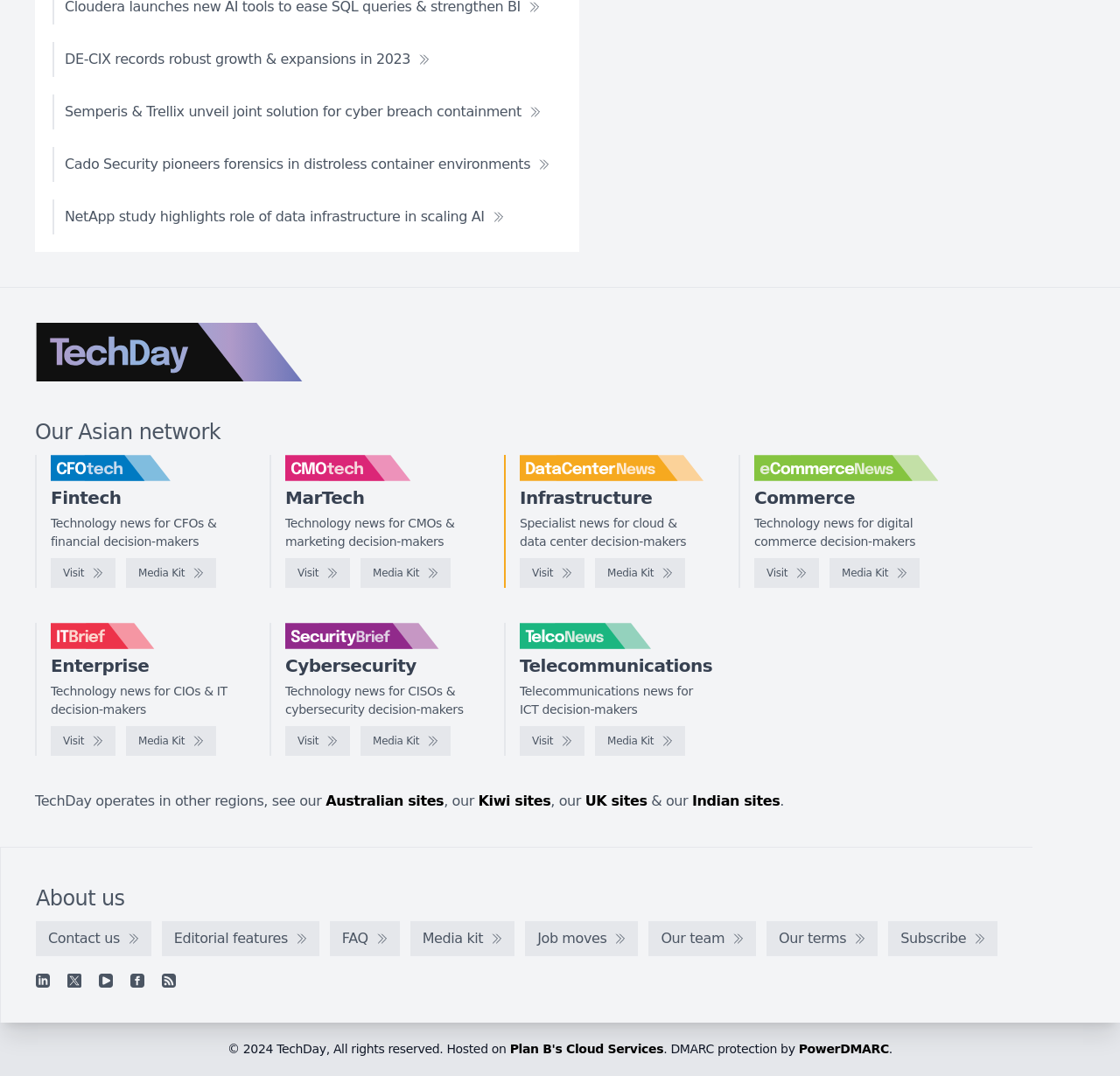Extract the bounding box coordinates of the UI element described by: "Media Kit". The coordinates should include four float numbers ranging from 0 to 1, e.g., [left, top, right, bottom].

[0.113, 0.675, 0.193, 0.702]